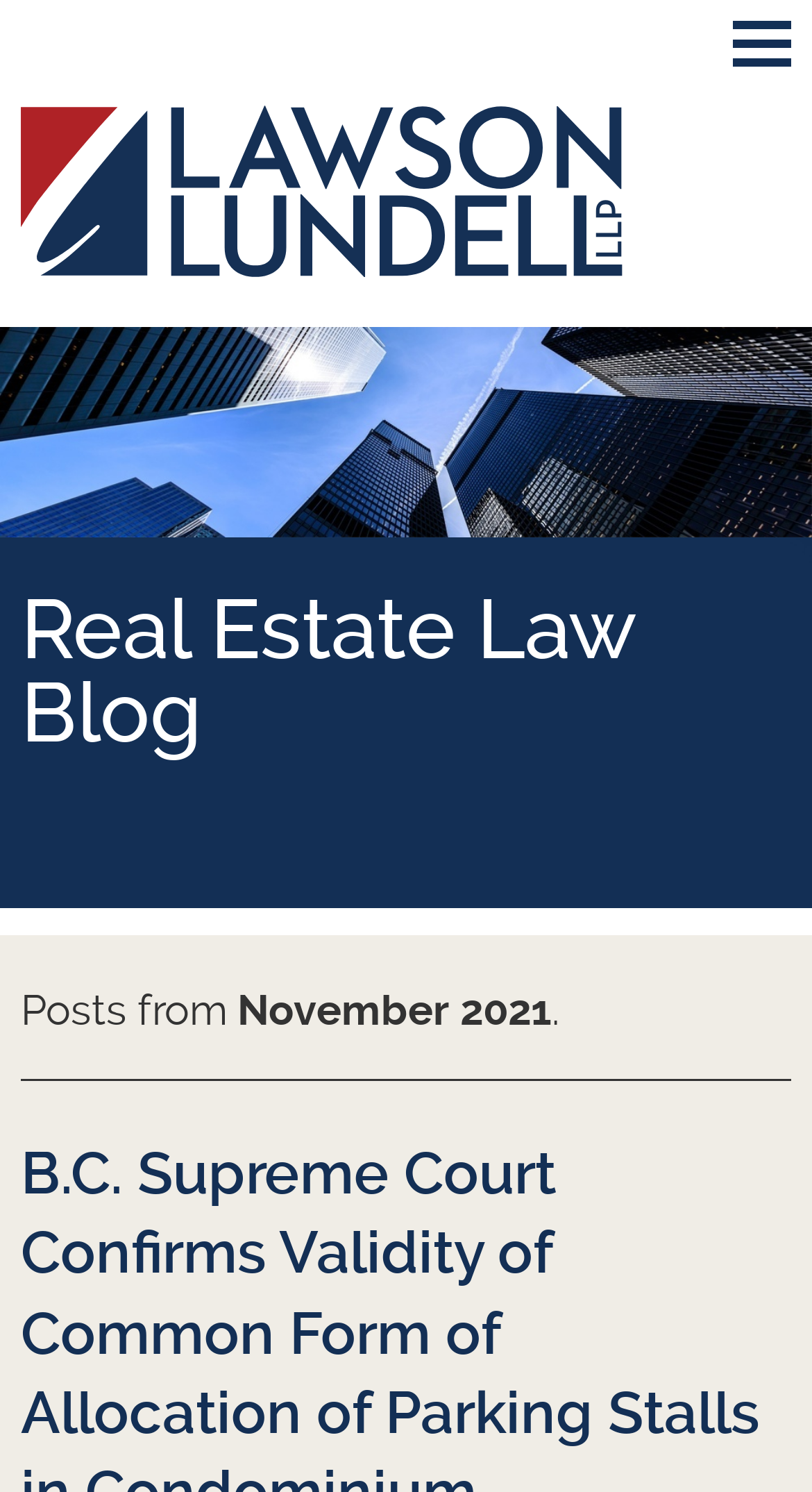Provide your answer in a single word or phrase: 
What is the current month and year?

November 2021